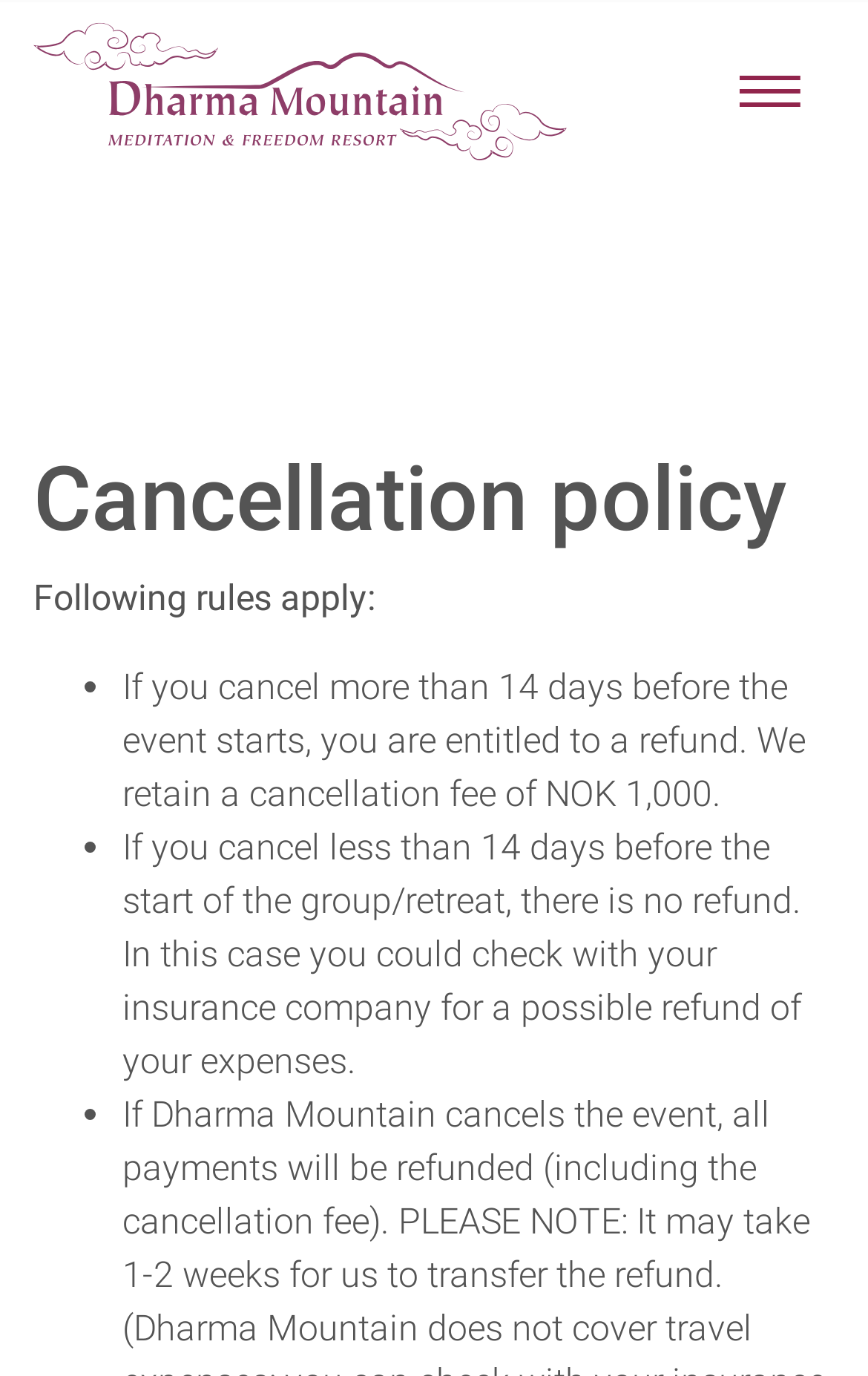Is there a refund if you cancel more than 14 days before the event?
Use the information from the image to give a detailed answer to the question.

According to the second rule listed under the 'Cancellation policy' heading, if you cancel more than 14 days before the event starts, you are entitled to a refund, minus a cancellation fee of NOK 1,000.